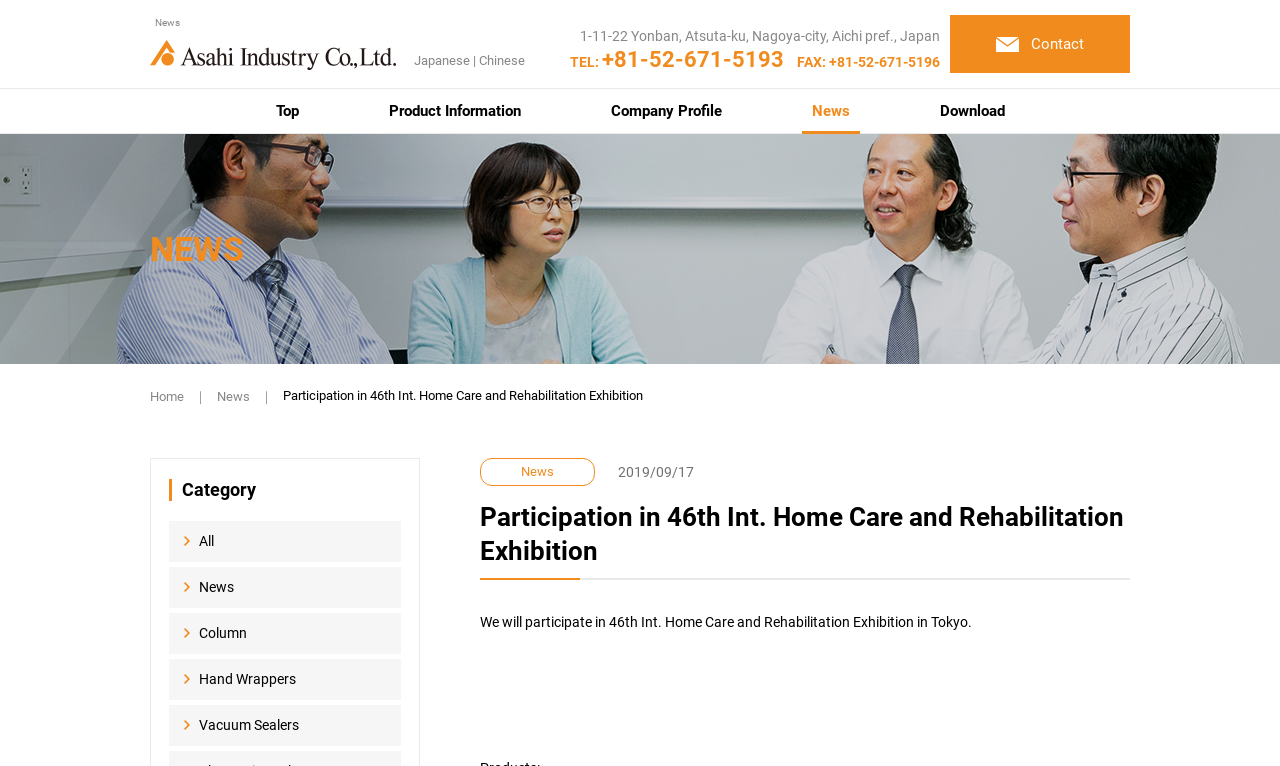Identify the bounding box coordinates for the UI element described by the following text: "Hand Wrappers". Provide the coordinates as four float numbers between 0 and 1, in the format [left, top, right, bottom].

[0.132, 0.86, 0.313, 0.914]